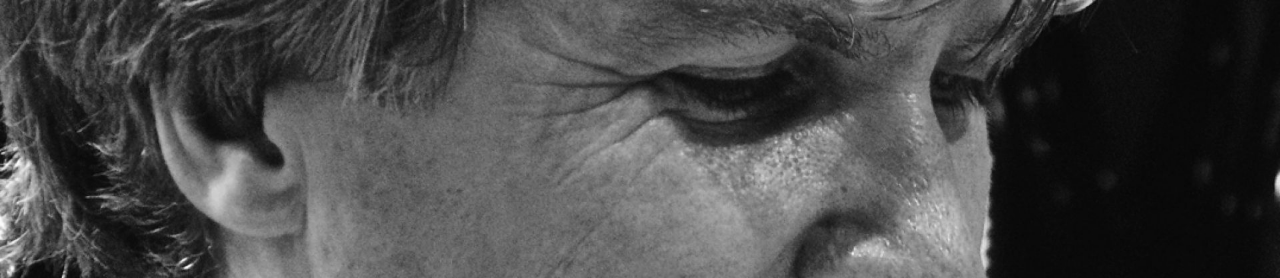What is the subject's likely profession? Using the information from the screenshot, answer with a single word or phrase.

Artist